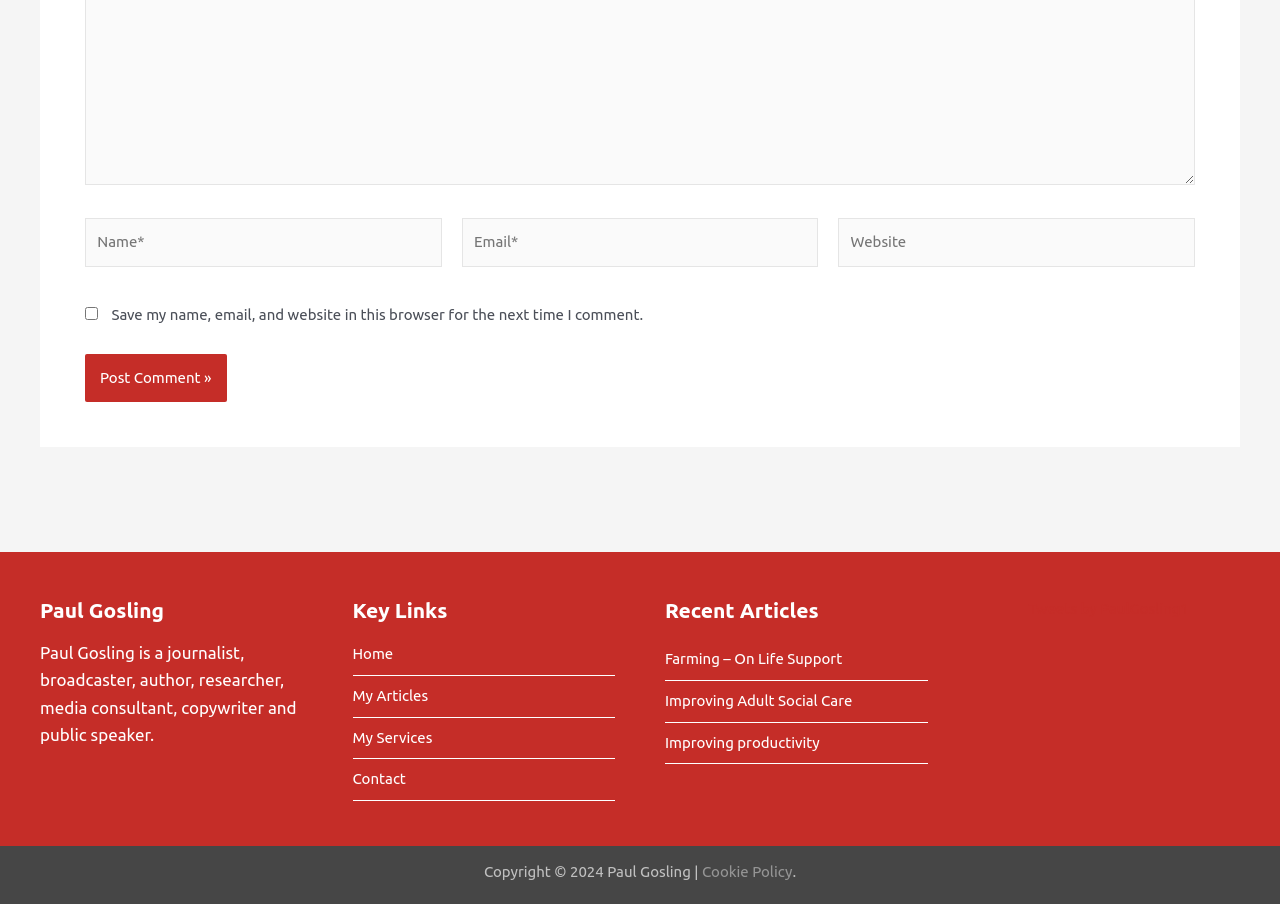Please give a concise answer to this question using a single word or phrase: 
What is the copyright year?

2024